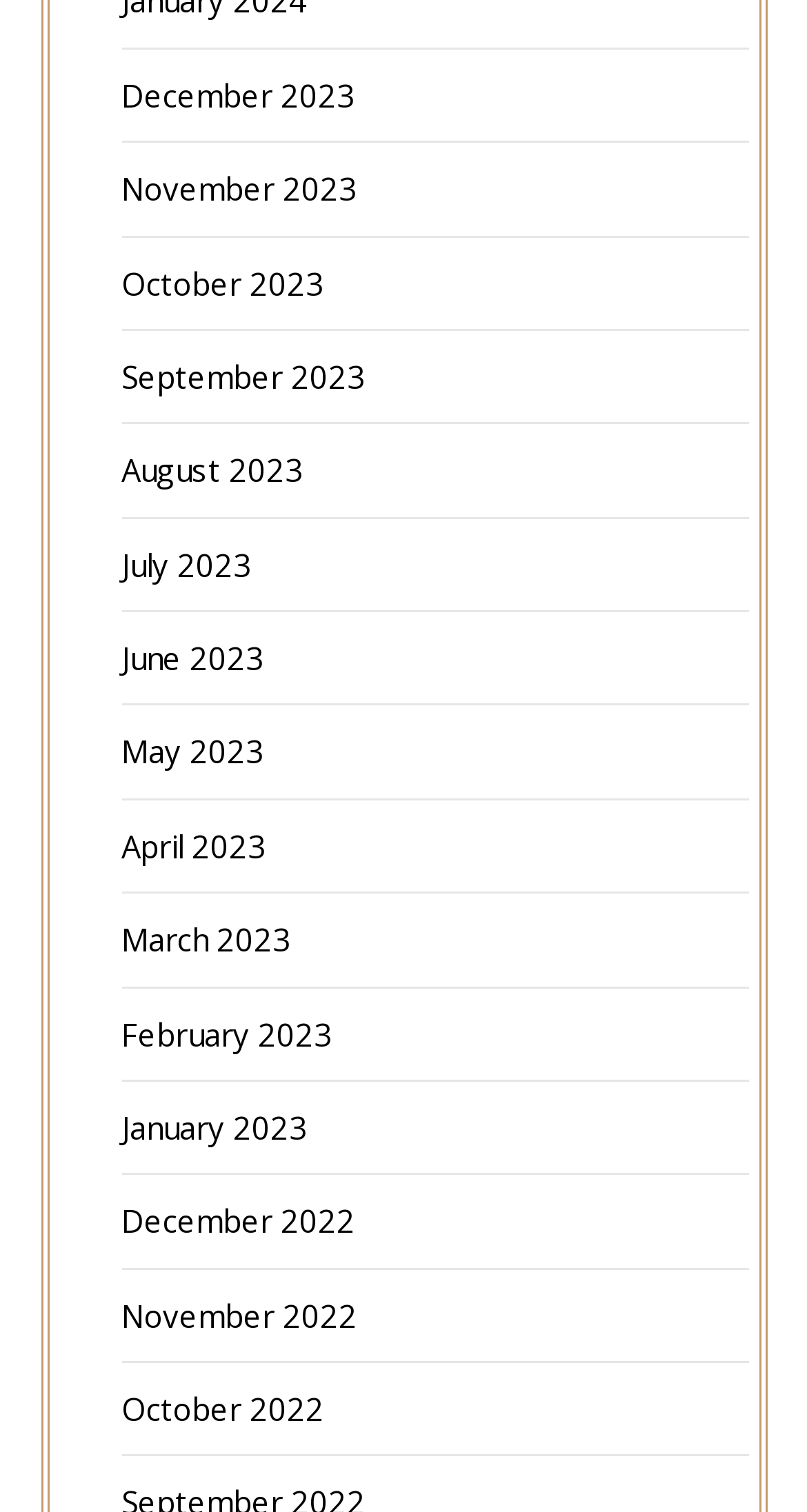Refer to the image and provide an in-depth answer to the question: 
How many links are there on the webpage?

I counted the number of links on the webpage, each representing a month, and found 12 links from December 2023 to December 2022.